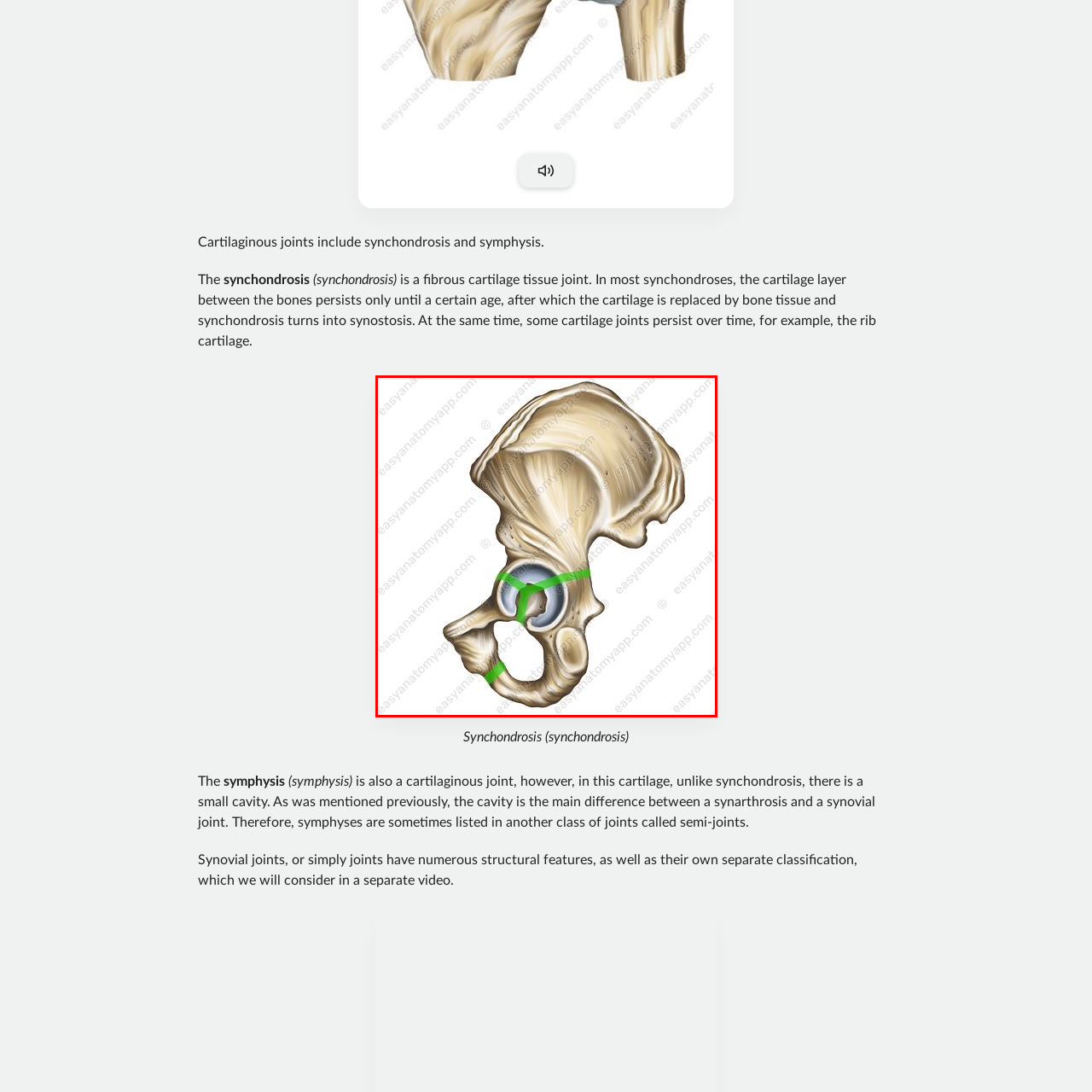What connects the skeletal elements in the joint?
Please examine the image highlighted within the red bounding box and respond to the question using a single word or phrase based on the image.

Fibrous cartilage tissue